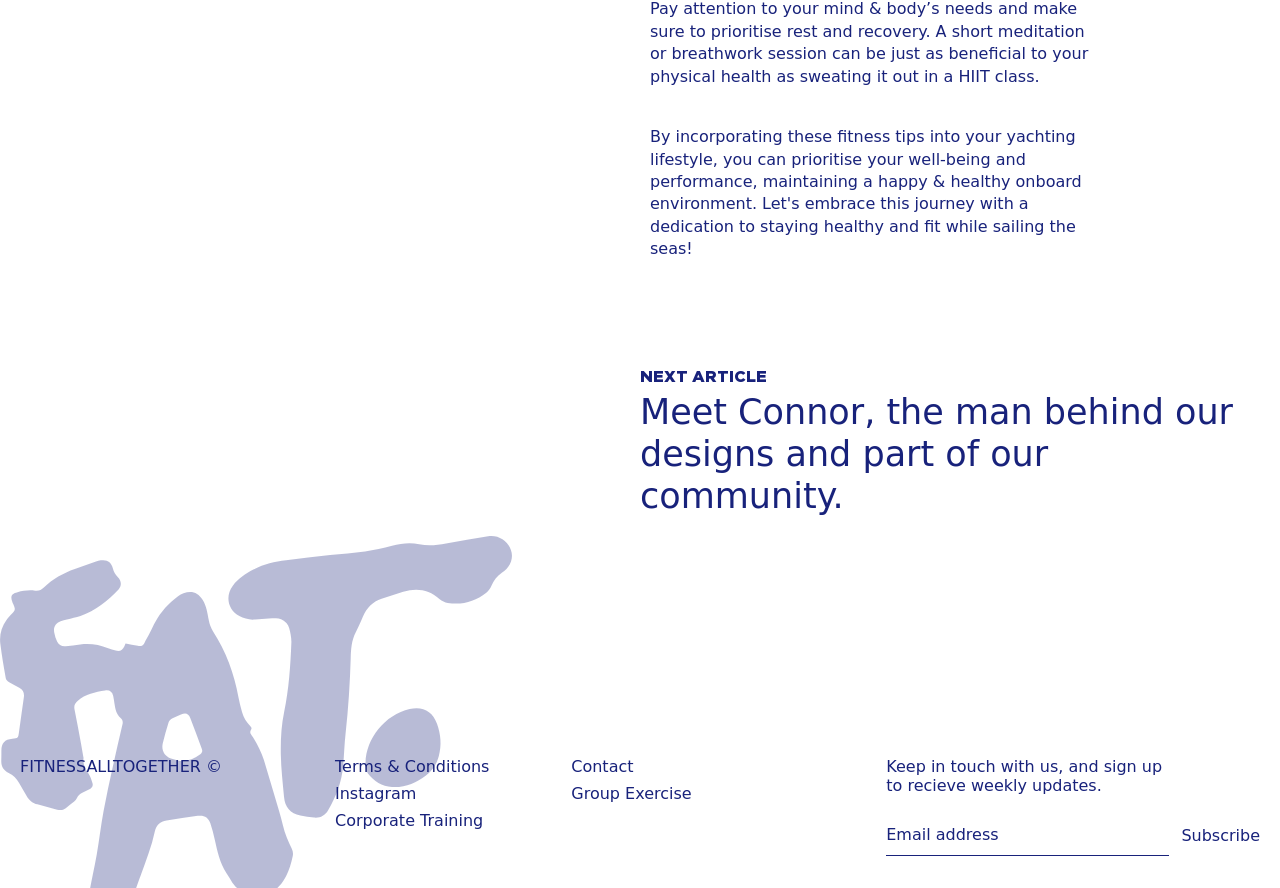Use a single word or phrase to answer the following:
What is the name of the company or organization?

FITNESSALLTOGETHER